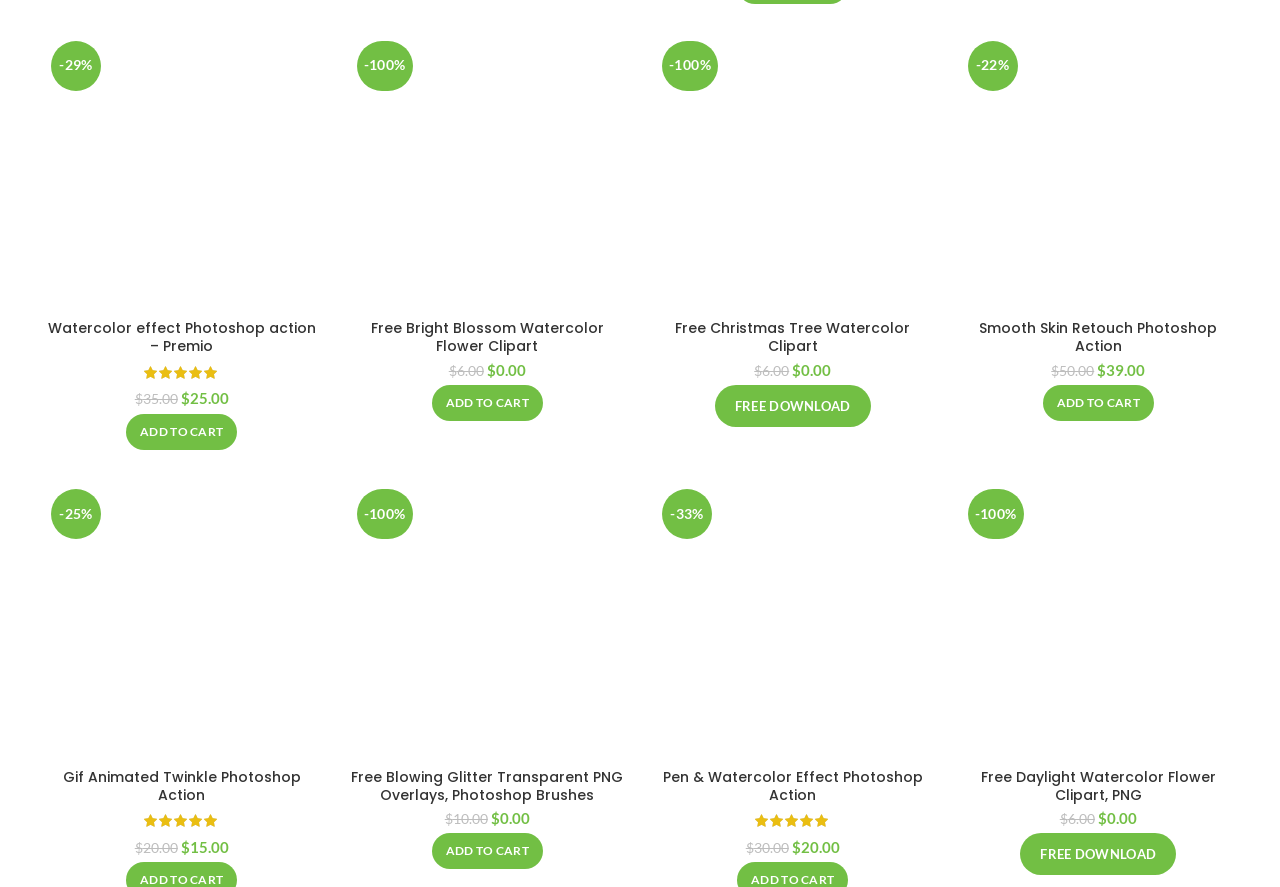Based on the element description: "-25%", identify the UI element and provide its bounding box coordinates. Use four float numbers between 0 and 1, [left, top, right, bottom].

[0.034, 0.543, 0.25, 0.854]